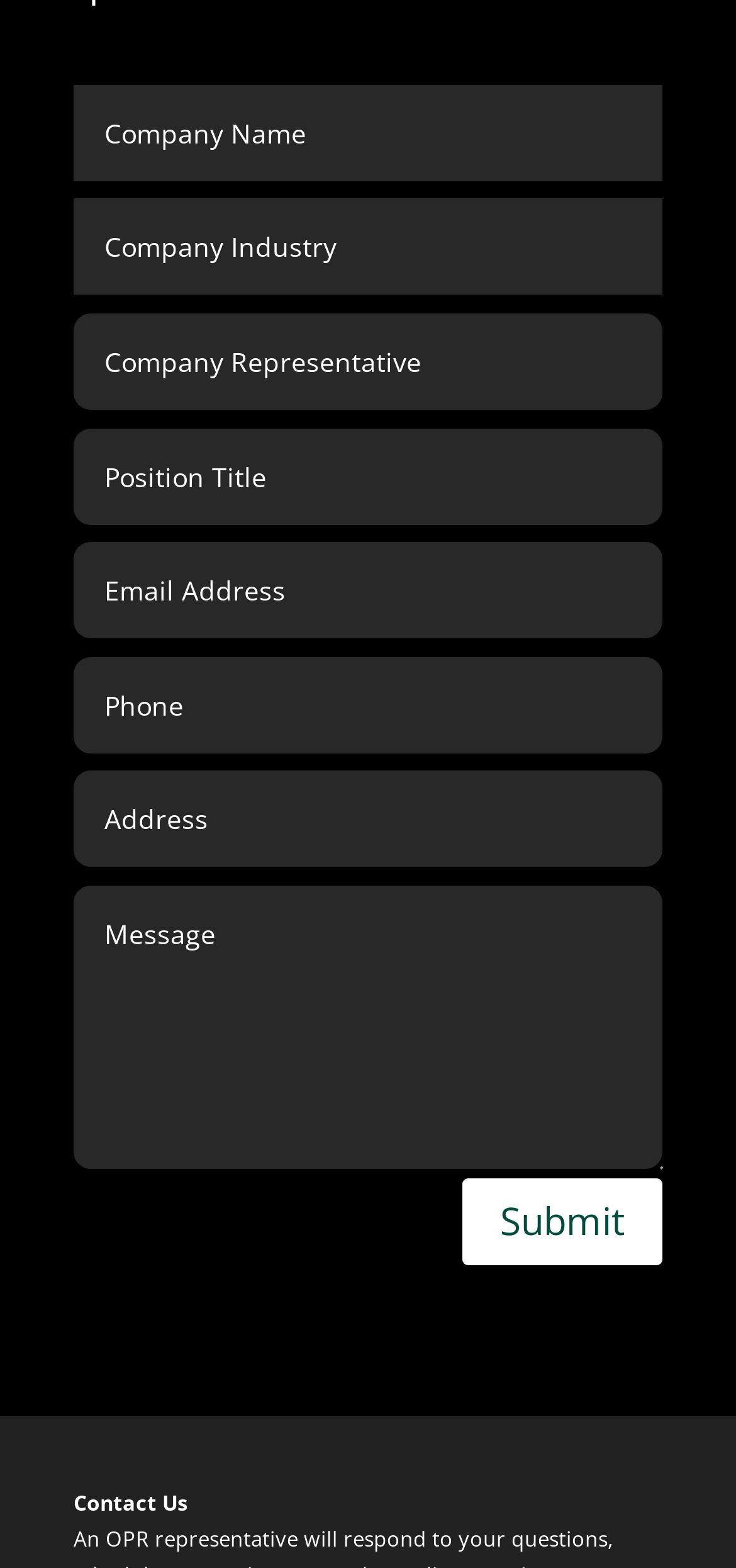Using details from the image, please answer the following question comprehensively:
What is the purpose of the button?

The button has the text 'Submit 5' and is located at the bottom of the page, suggesting that it is used to submit the information entered in the textboxes above it.